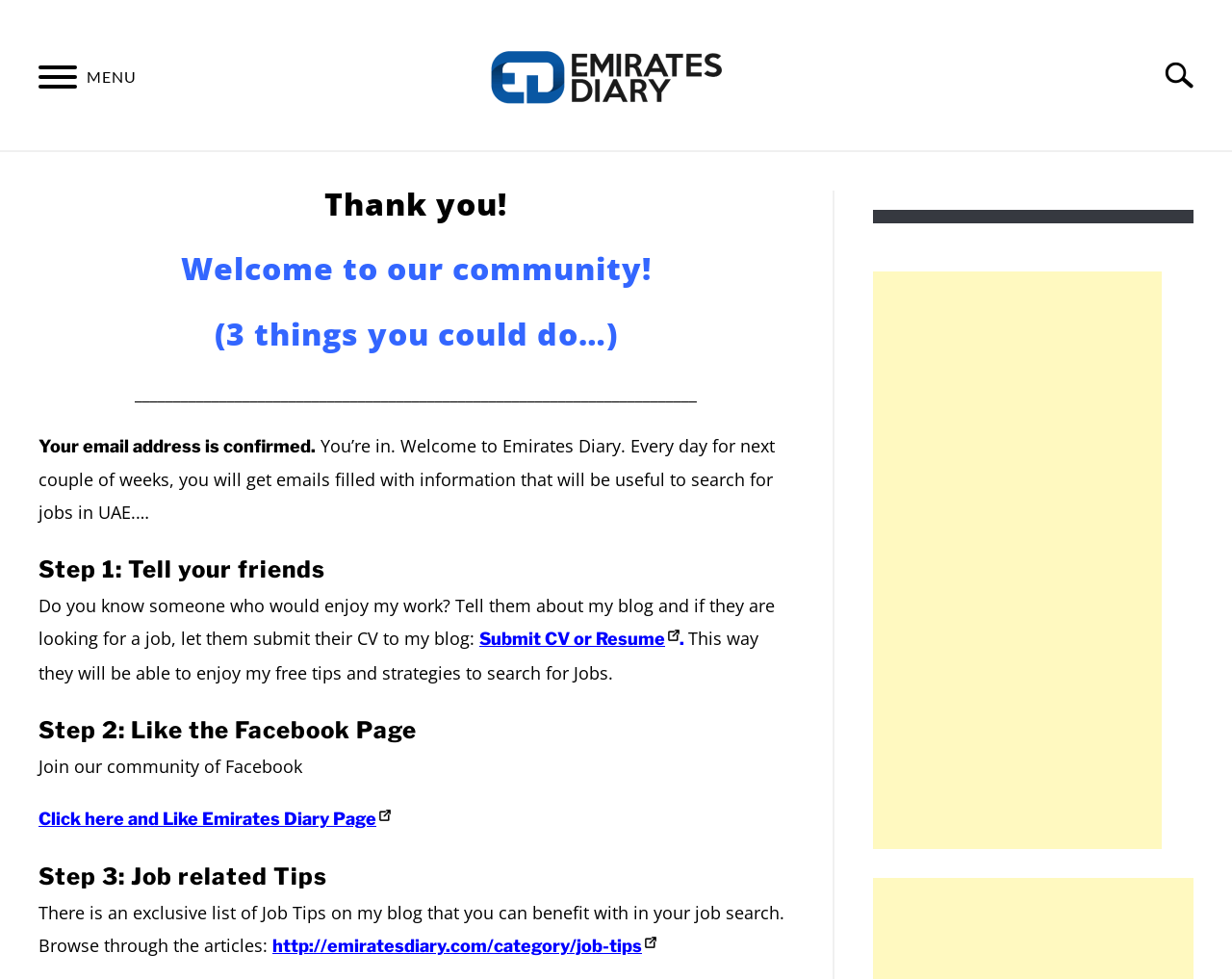How many steps are mentioned to engage with the community?
Look at the image and answer the question using a single word or phrase.

3